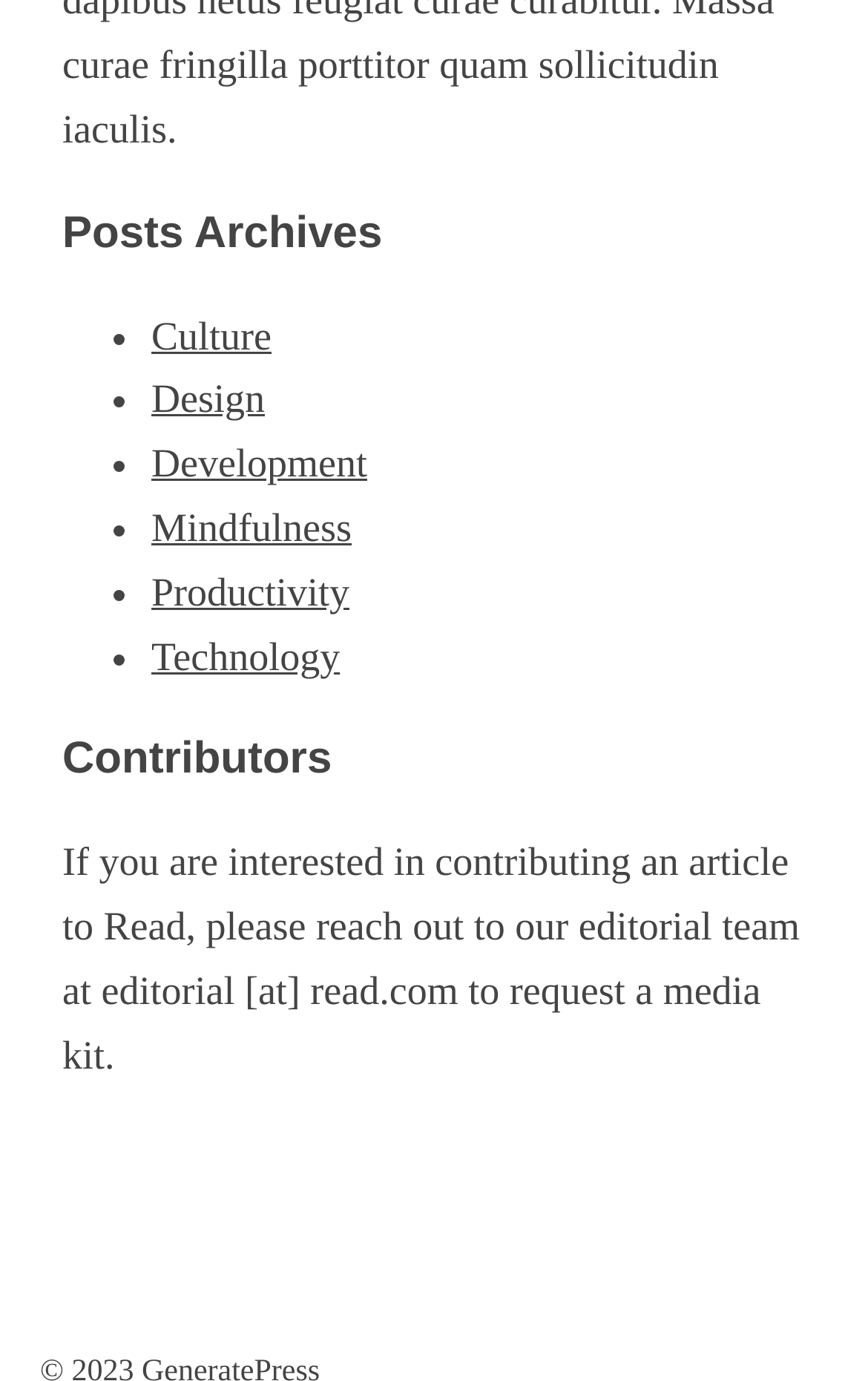What is the last category listed?
Please look at the screenshot and answer in one word or a short phrase.

Technology